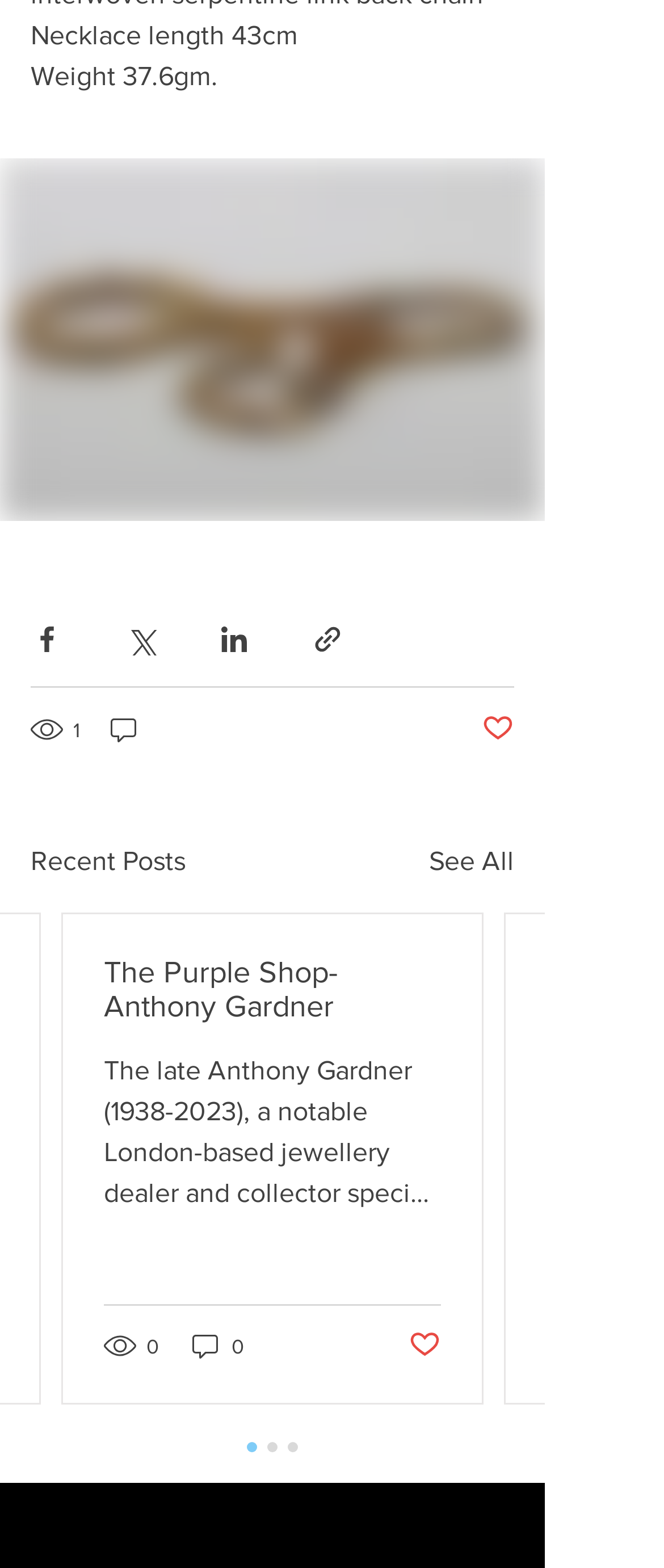Determine the bounding box for the HTML element described here: "aria-label="Share via link"". The coordinates should be given as [left, top, right, bottom] with each number being a float between 0 and 1.

[0.469, 0.398, 0.518, 0.418]